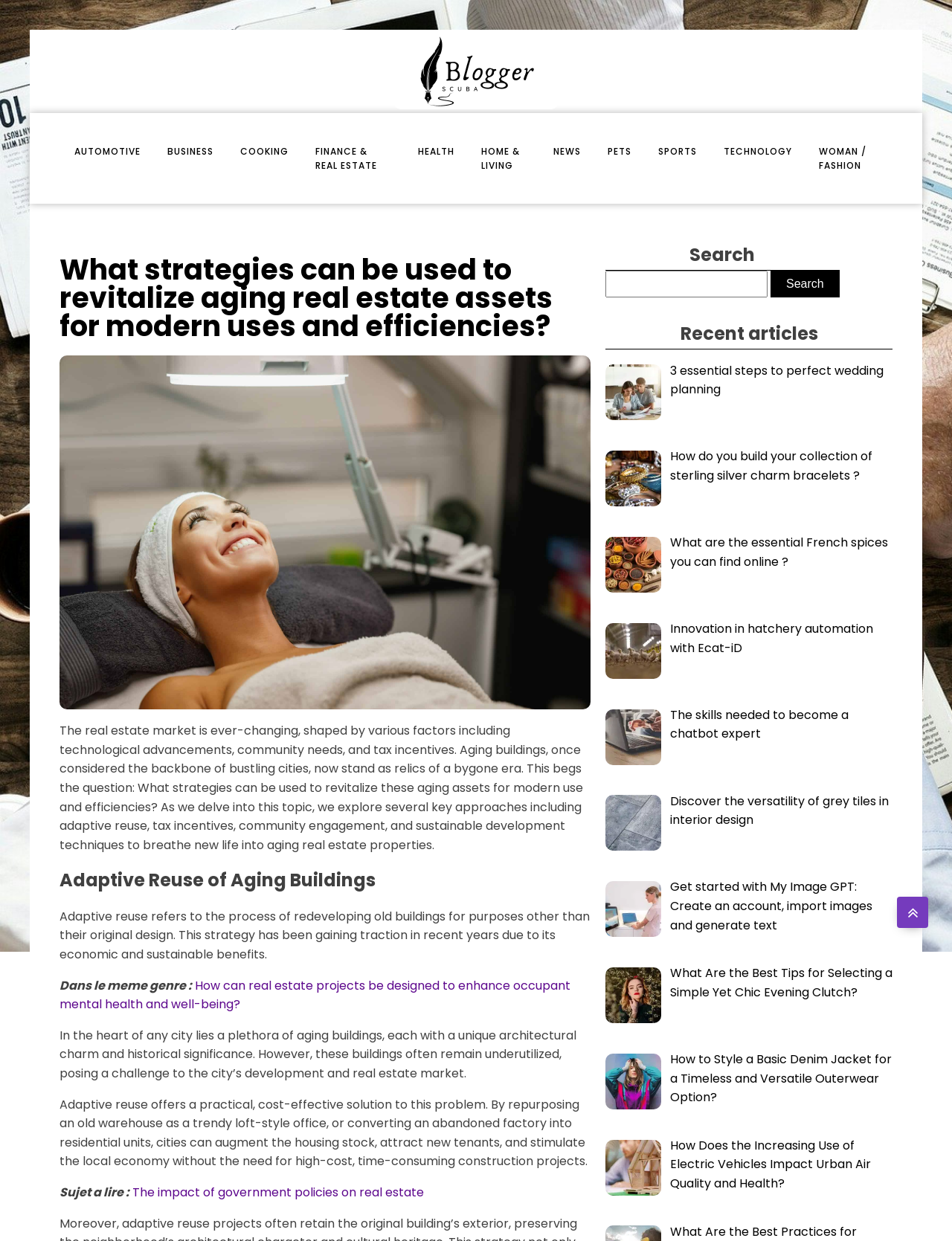How many recent articles are listed?
Based on the image, please offer an in-depth response to the question.

The webpage lists 10 recent articles, which are displayed below the 'Recent articles' heading, with titles such as '3 essential steps to perfect wedding planning', 'How do you build your collection of sterling silver charm bracelets?', and so on.